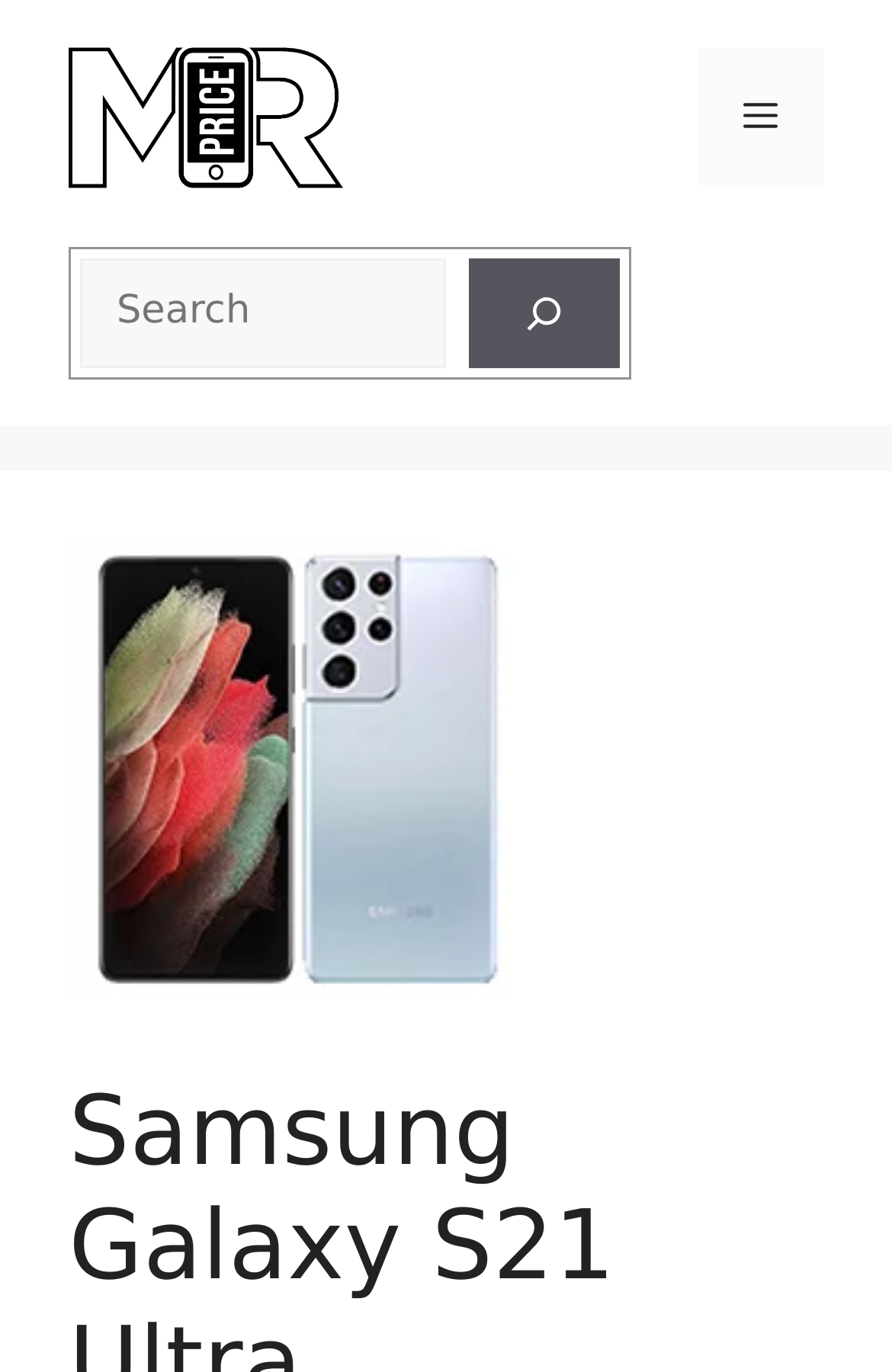What is the function of the text input field?
Answer with a single word or phrase by referring to the visual content.

Search